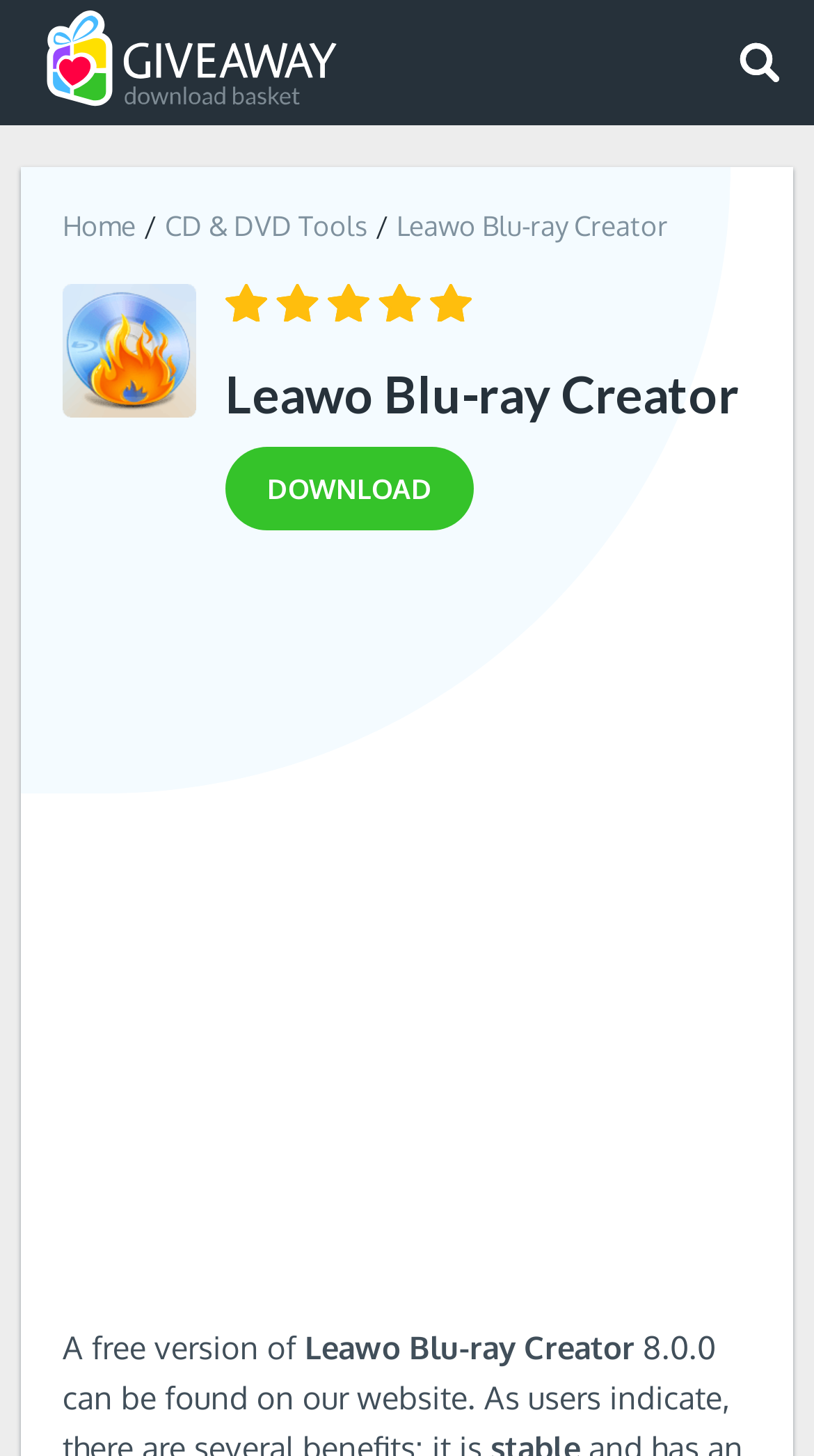Where can I download the software?
We need a detailed and meticulous answer to the question.

I found the answer by looking at the link element with the text 'DOWNLOAD' at coordinates [0.277, 0.307, 0.582, 0.364]. This link is likely the download link for the software.